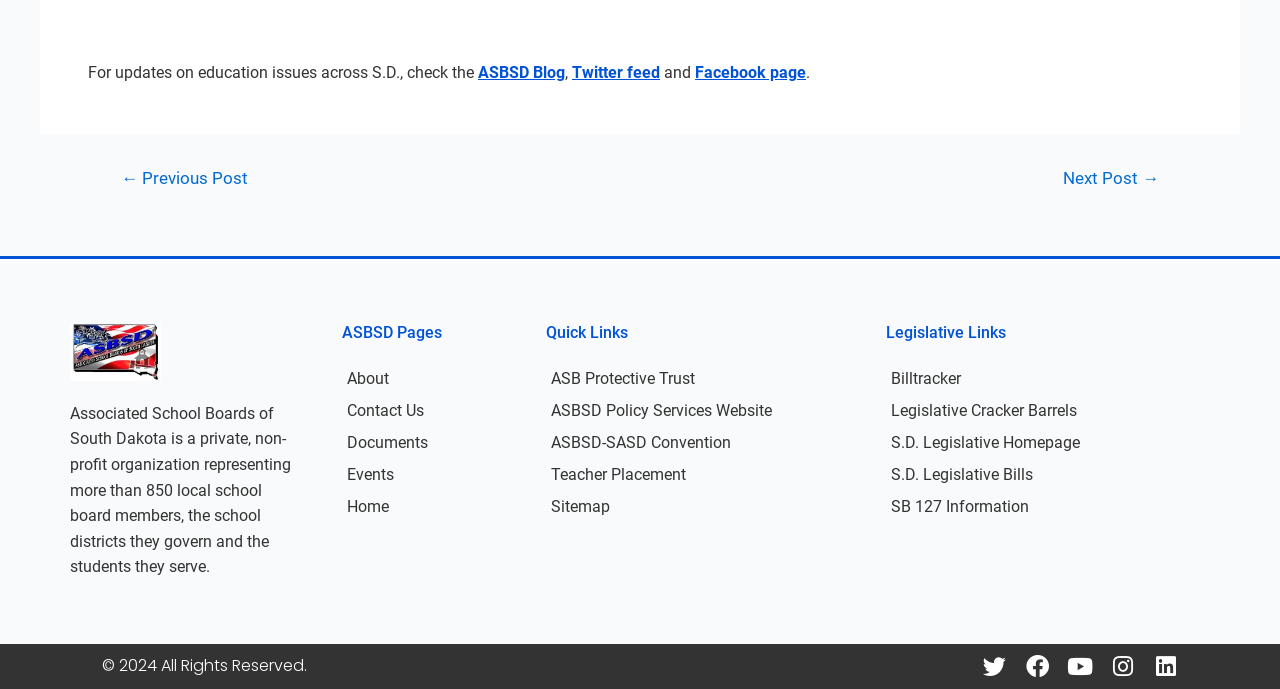Determine the bounding box coordinates of the region that needs to be clicked to achieve the task: "Visit the Sitemap".

[0.415, 0.712, 0.68, 0.758]